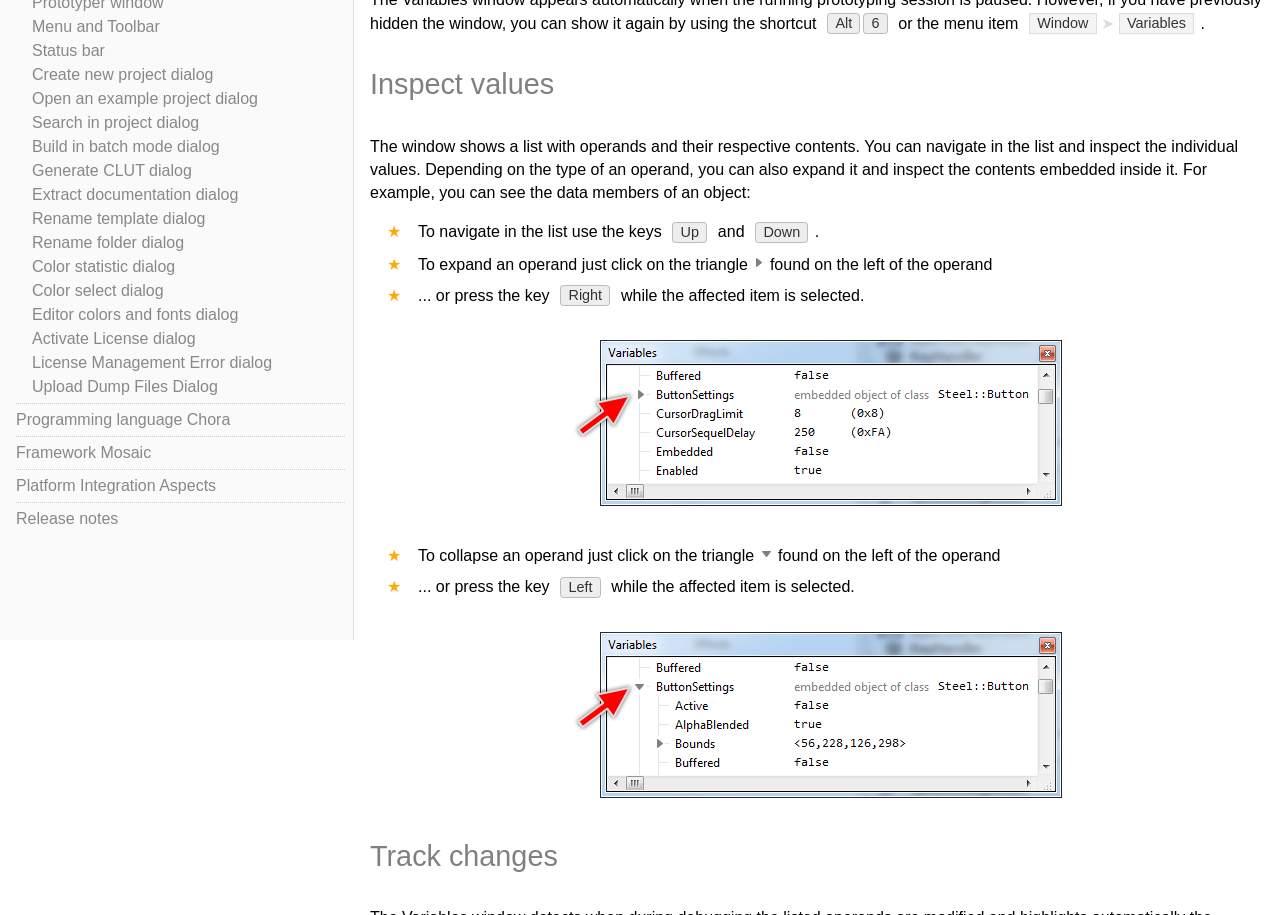Using the description: "Editor colors and fonts dialog", determine the UI element's bounding box coordinates. Ensure the coordinates are in the format of four float numbers between 0 and 1, i.e., [left, top, right, bottom].

[0.025, 0.334, 0.186, 0.353]